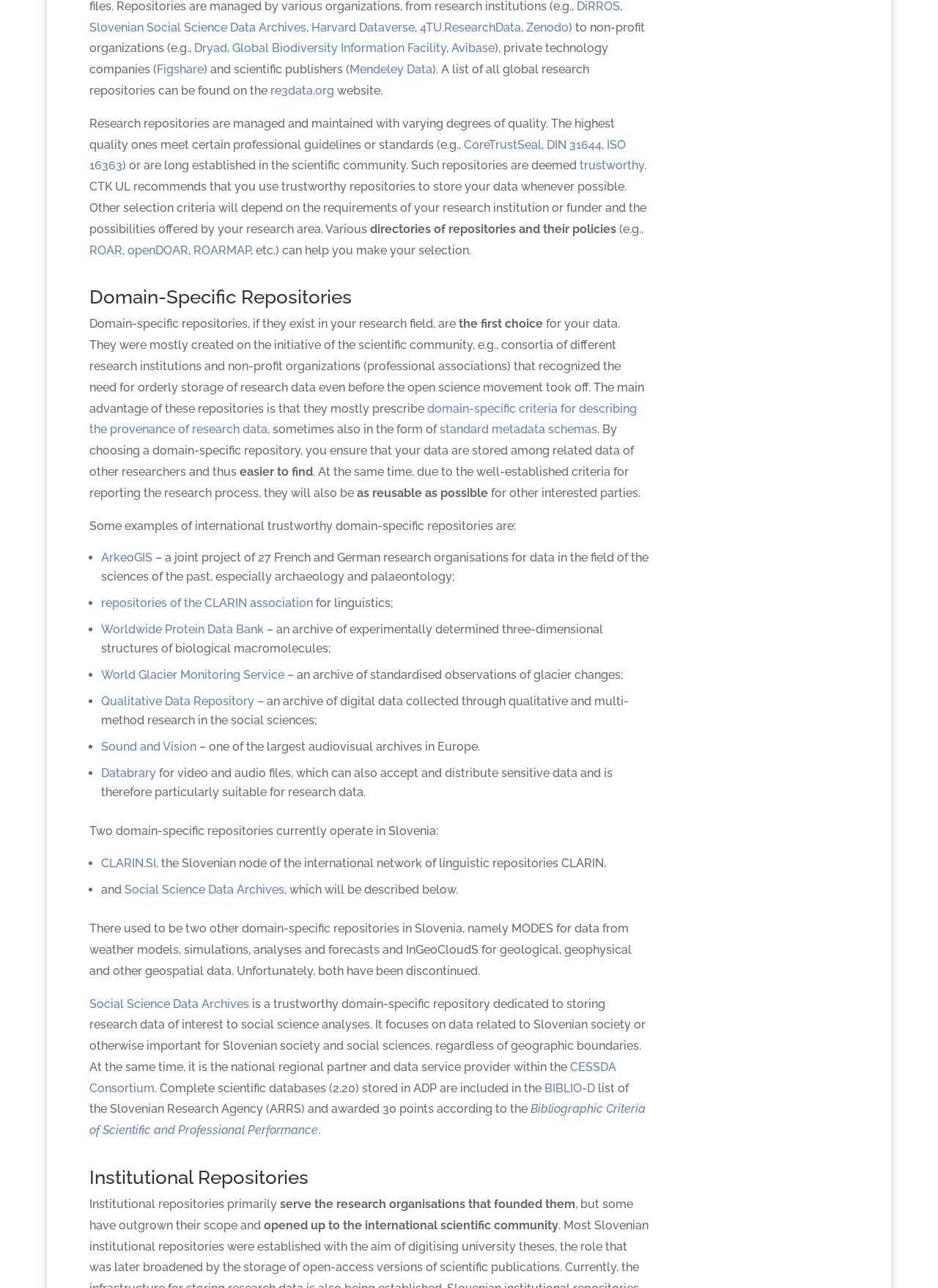From the webpage screenshot, identify the region described by January 2, 2021. Provide the bounding box coordinates as (top-left x, top-left y, bottom-right x, bottom-right y), with each value being a floating point number between 0 and 1.

None